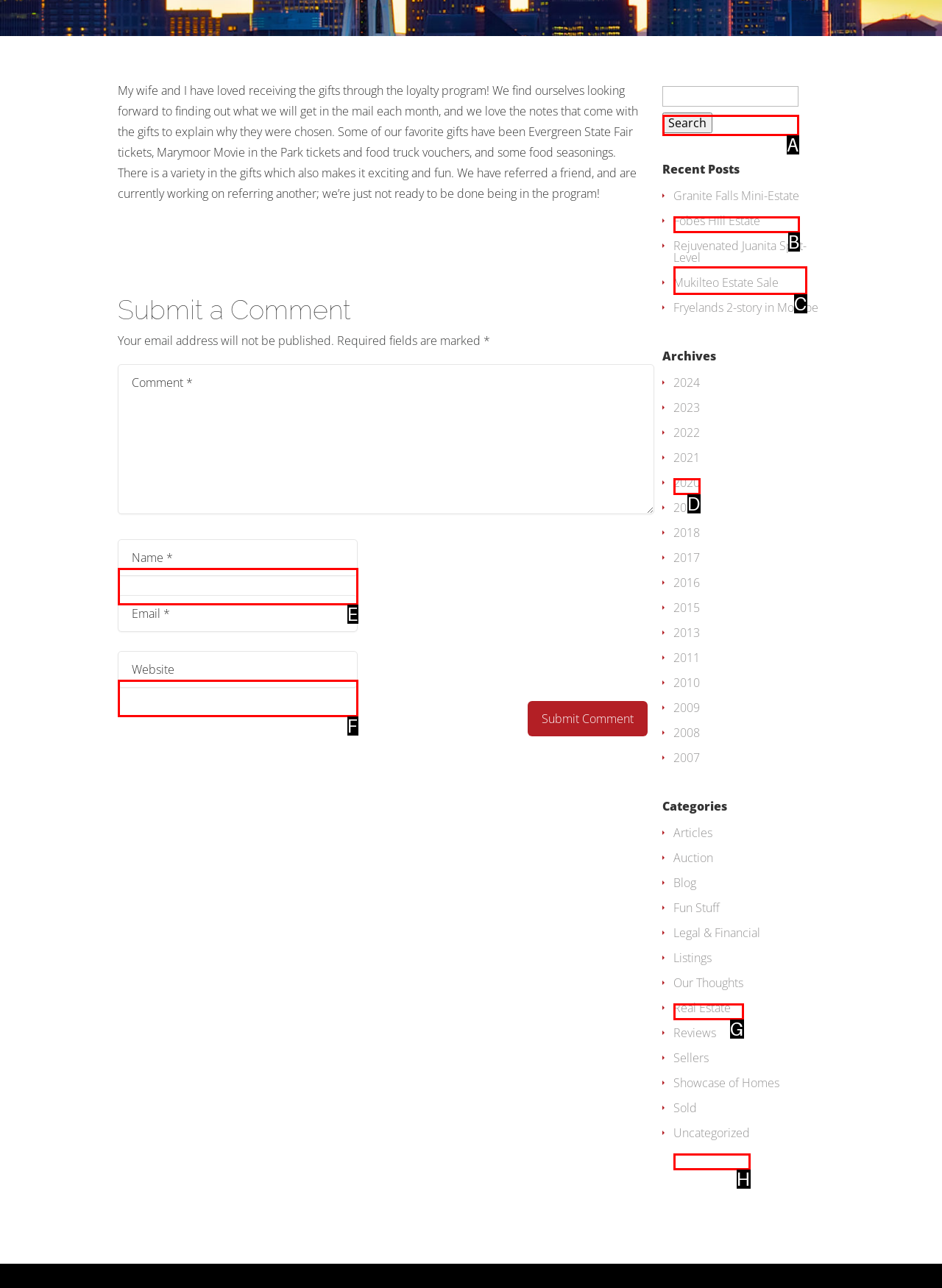Pinpoint the HTML element that fits the description: parent_node: Search for: name="s"
Answer by providing the letter of the correct option.

A